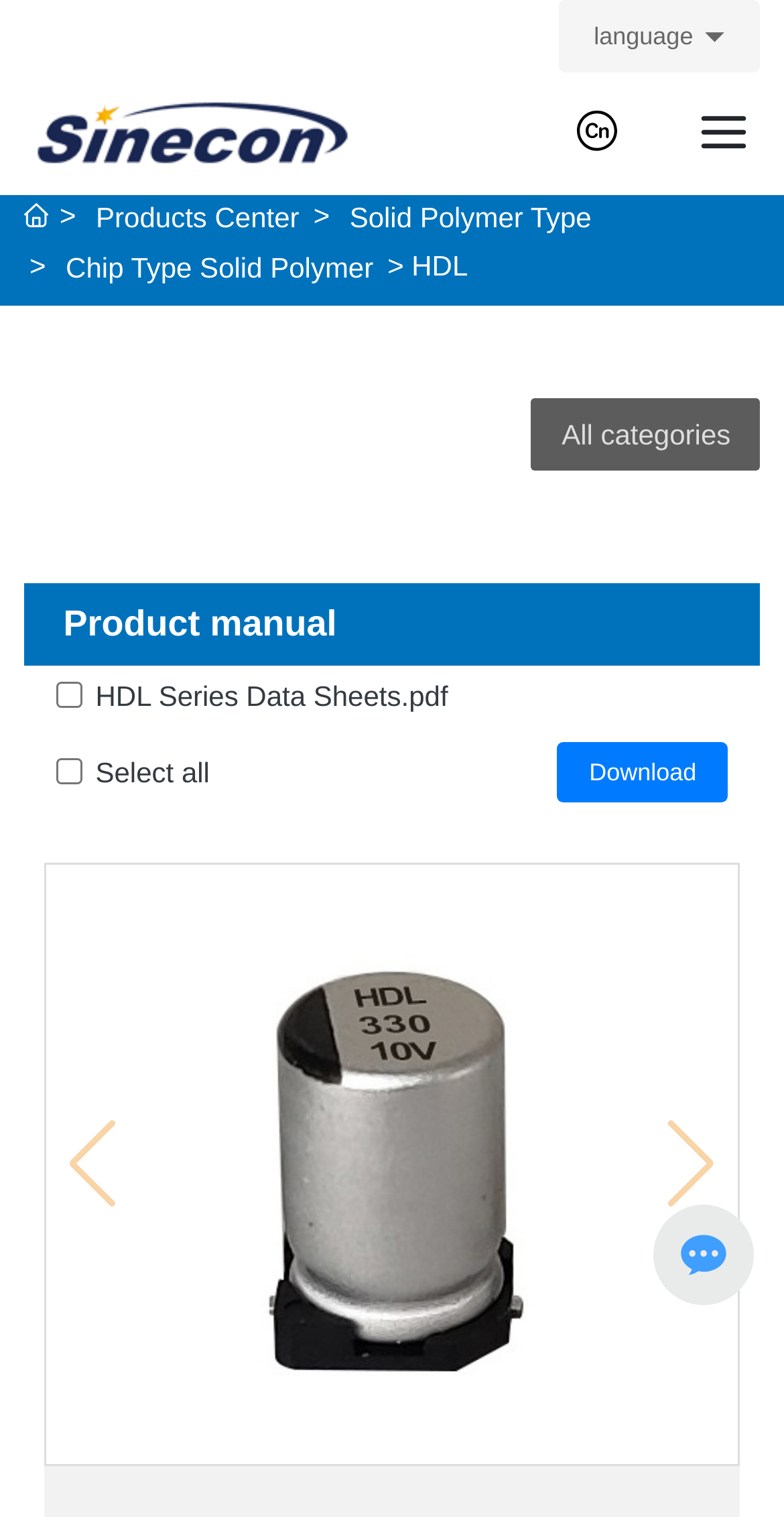Pinpoint the bounding box coordinates for the area that should be clicked to perform the following instruction: "Select language".

[0.757, 0.015, 0.884, 0.033]